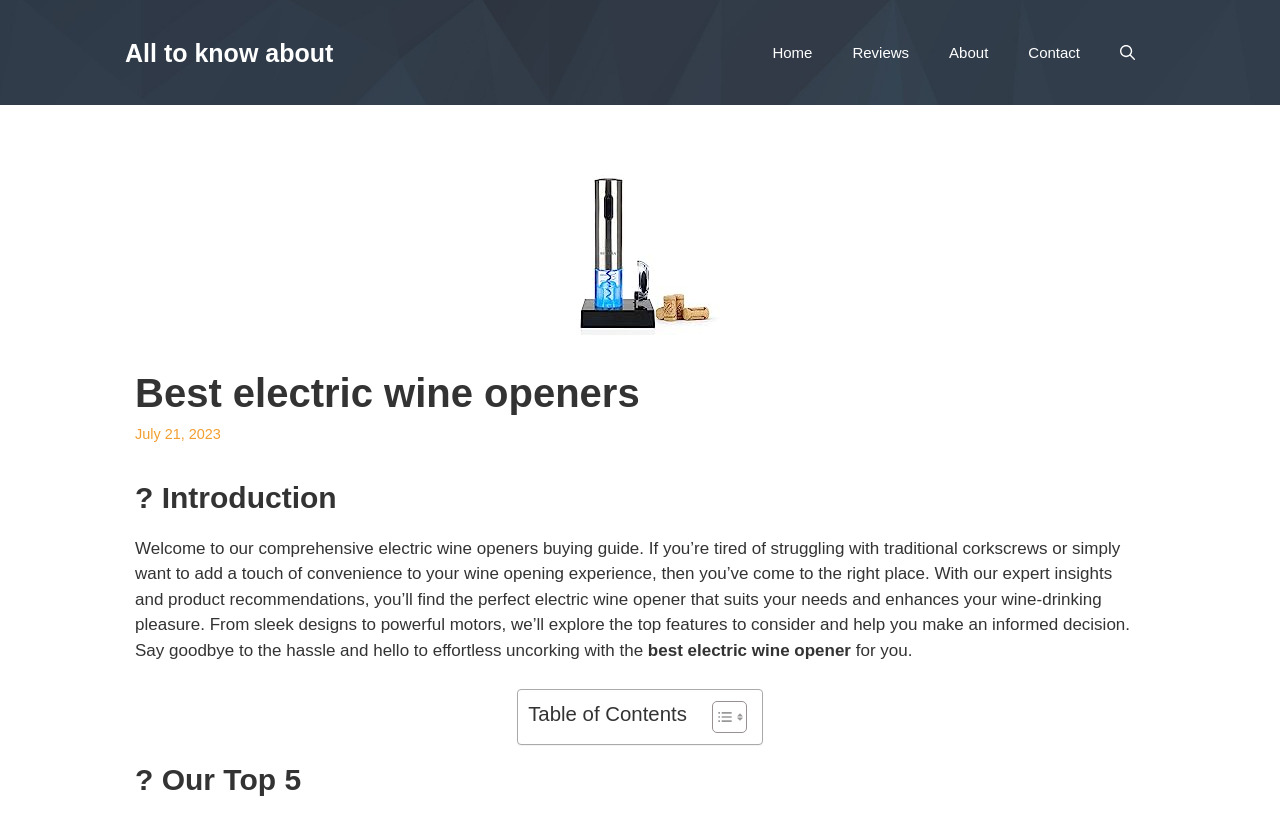Respond with a single word or phrase to the following question: How many sections are there in the article?

3